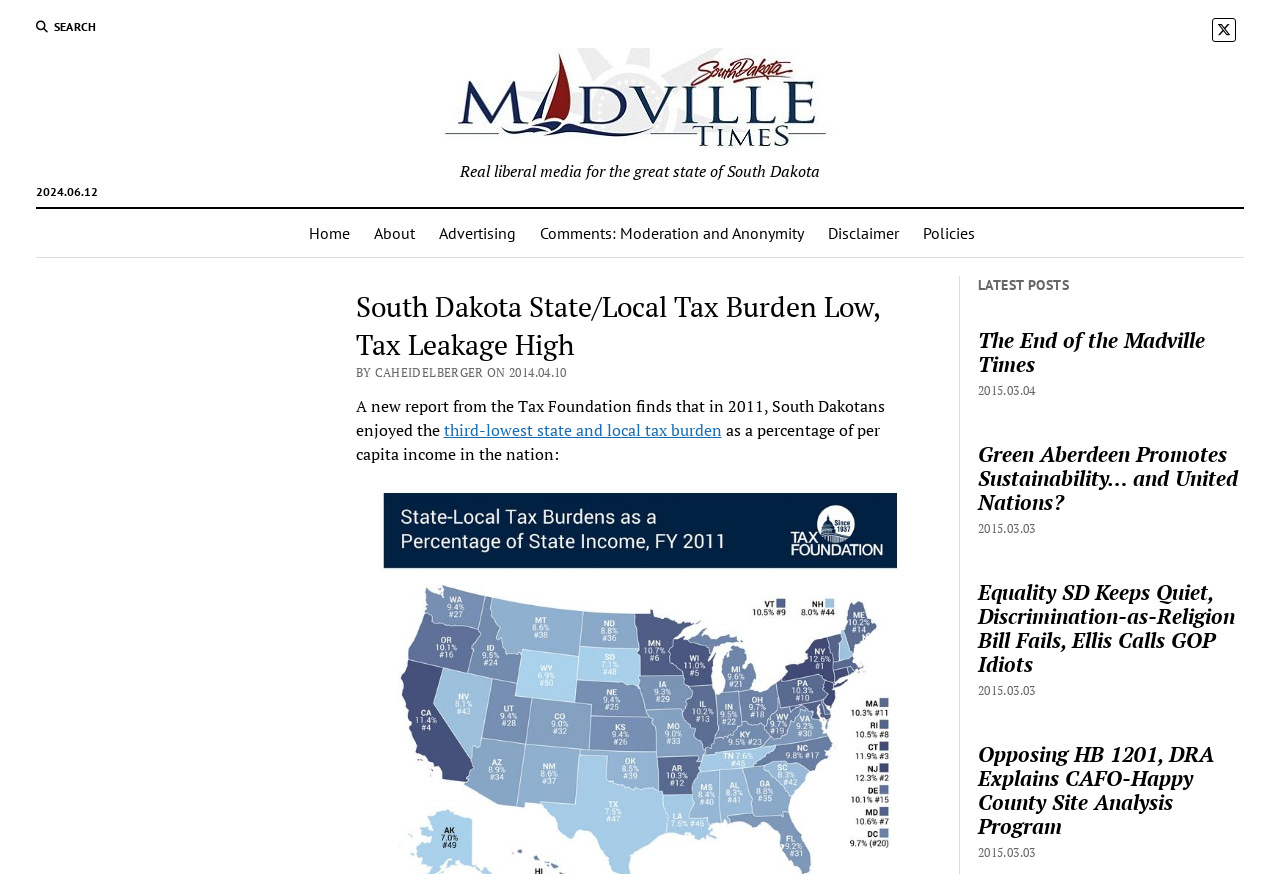Look at the image and write a detailed answer to the question: 
What is the date of the article?

I found the date of the article by looking at the text 'BY CAHEIDELBERGER ON 2014.04.10' which is located below the main heading of the article.